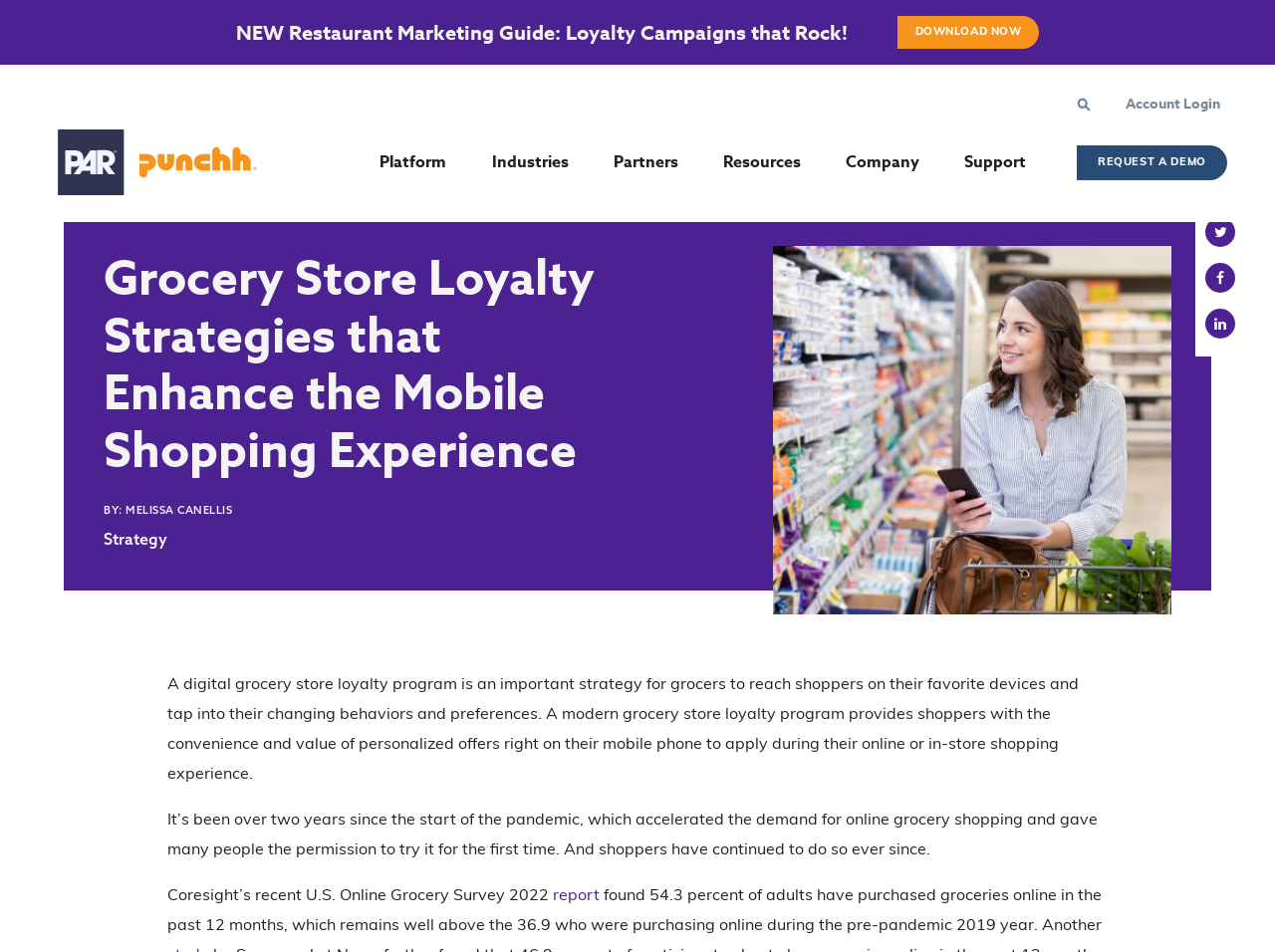Bounding box coordinates are specified in the format (top-left x, top-left y, bottom-right x, bottom-right y). All values are floating point numbers bounded between 0 and 1. Please provide the bounding box coordinate of the region this sentence describes: Share On LinkedIn

[0.945, 0.324, 0.969, 0.356]